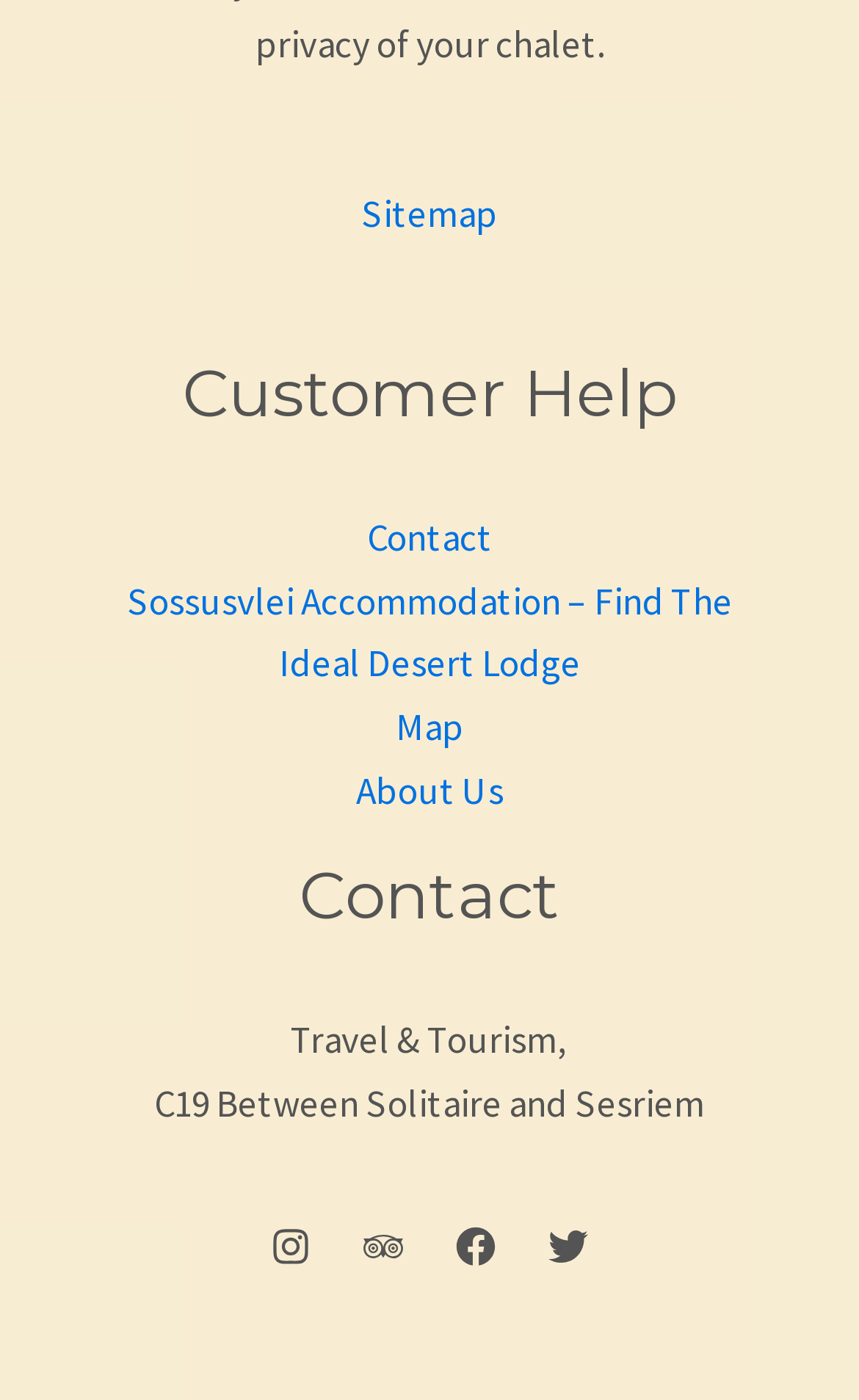How can I contact the business?
Please give a detailed and thorough answer to the question, covering all relevant points.

I determined this answer by looking at the navigation element 'Customer Help' which contains a link 'Contact', implying that this is a way to contact the business.